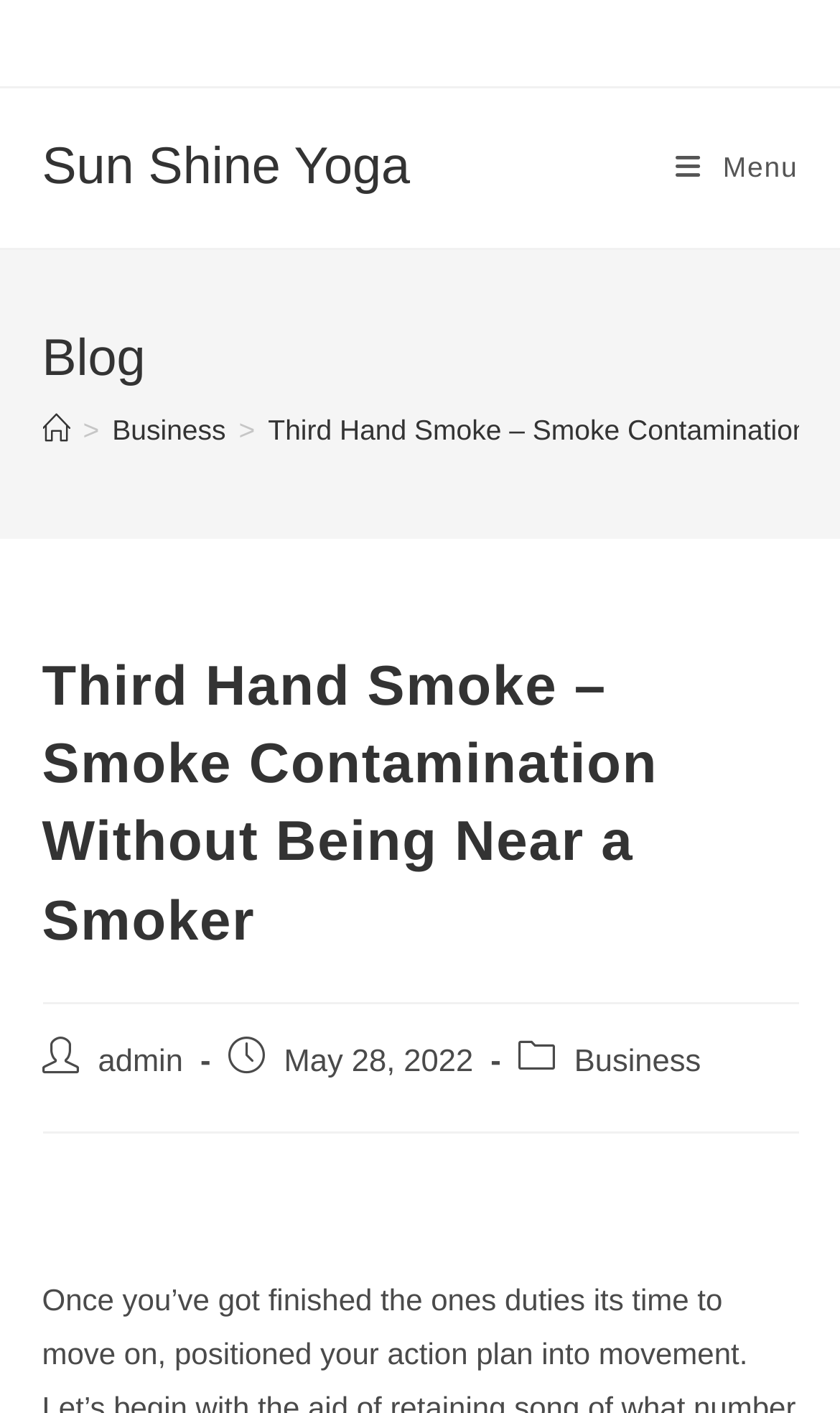Offer a thorough description of the webpage.

The webpage is about "Third Hand Smoke – Smoke Contamination Without Being Near a Smoker" and is related to Sun Shine Yoga. At the top left, there is a link to "Sun Shine Yoga". On the opposite side, at the top right, there is a "Mobile Menu" link. 

Below the top section, there is a header section that spans the entire width of the page. Within this section, there are three main elements. On the left, there is a heading that says "Blog". Next to it, there is a navigation section labeled "Breadcrumbs" that contains three links: "Home", "Business", and a separator ">" in between the first two links. 

Further down, there is another header section that takes up the full width of the page. This section contains a heading with the title "Third Hand Smoke – Smoke Contamination Without Being Near a Smoker". Below this title, there are several lines of text. The first line says "Post author:" and is followed by a link to "admin". The second line says "Post published:" and is followed by the date "May 28, 2022". The third line says "Post category:" and is followed by a link to "Business".